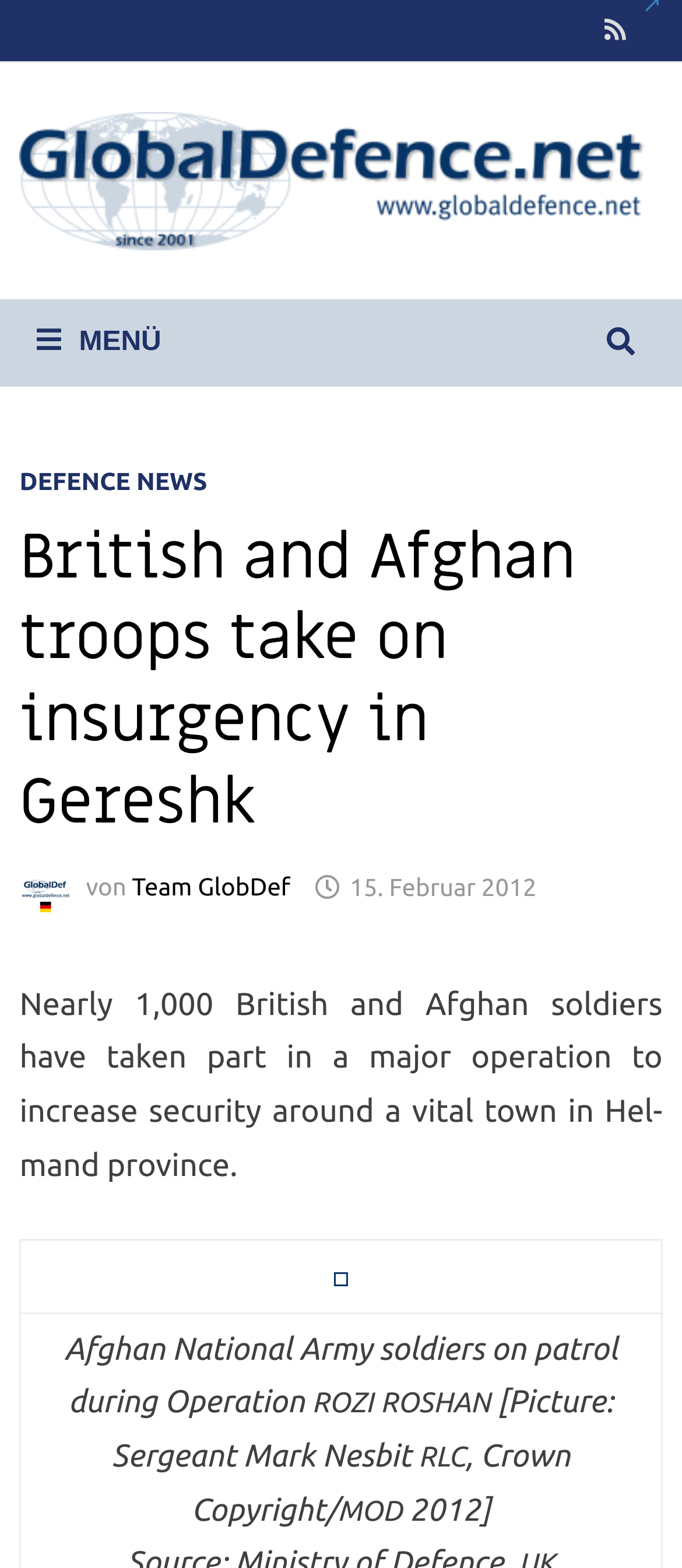Please find the bounding box coordinates (top-left x, top-left y, bottom-right x, bottom-right y) in the screenshot for the UI element described as follows: Team GlobDef

[0.194, 0.556, 0.426, 0.574]